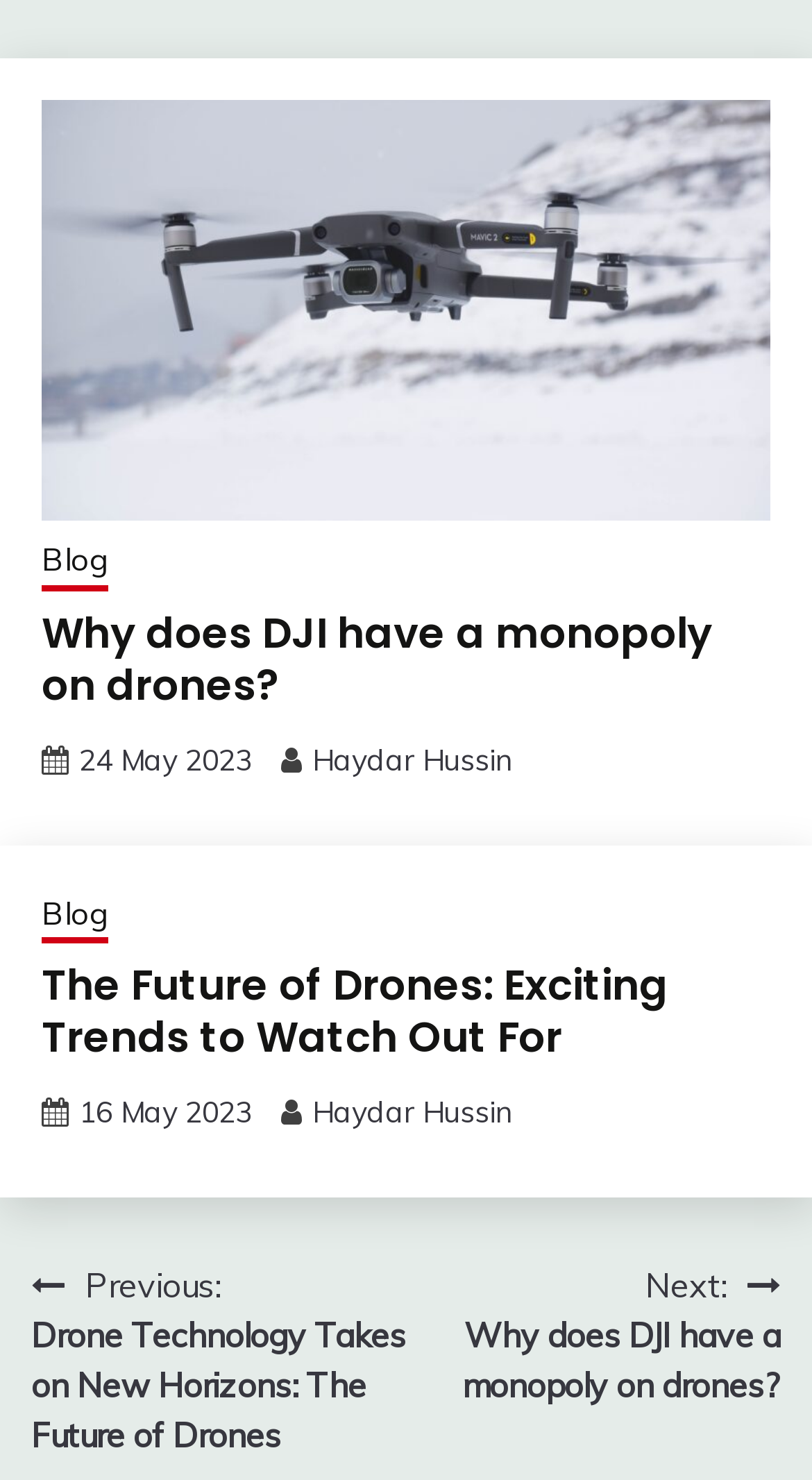Determine the bounding box coordinates of the element that should be clicked to execute the following command: "Read the blog post about DJI's market dominance".

[0.051, 0.33, 0.949, 0.358]